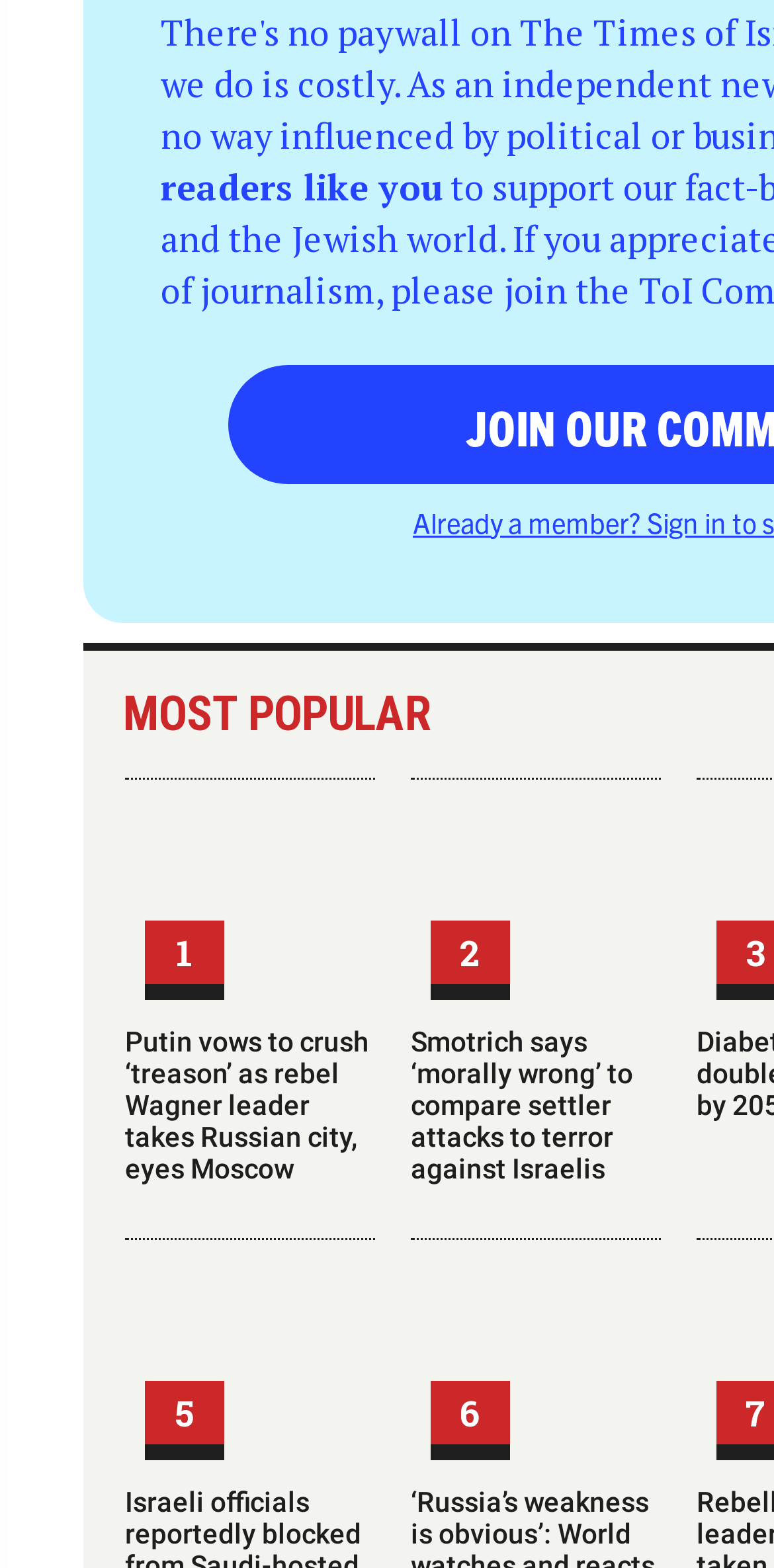Please find the bounding box for the UI element described by: "Russian invasion of Ukraine".

[0.136, 0.941, 0.549, 0.964]